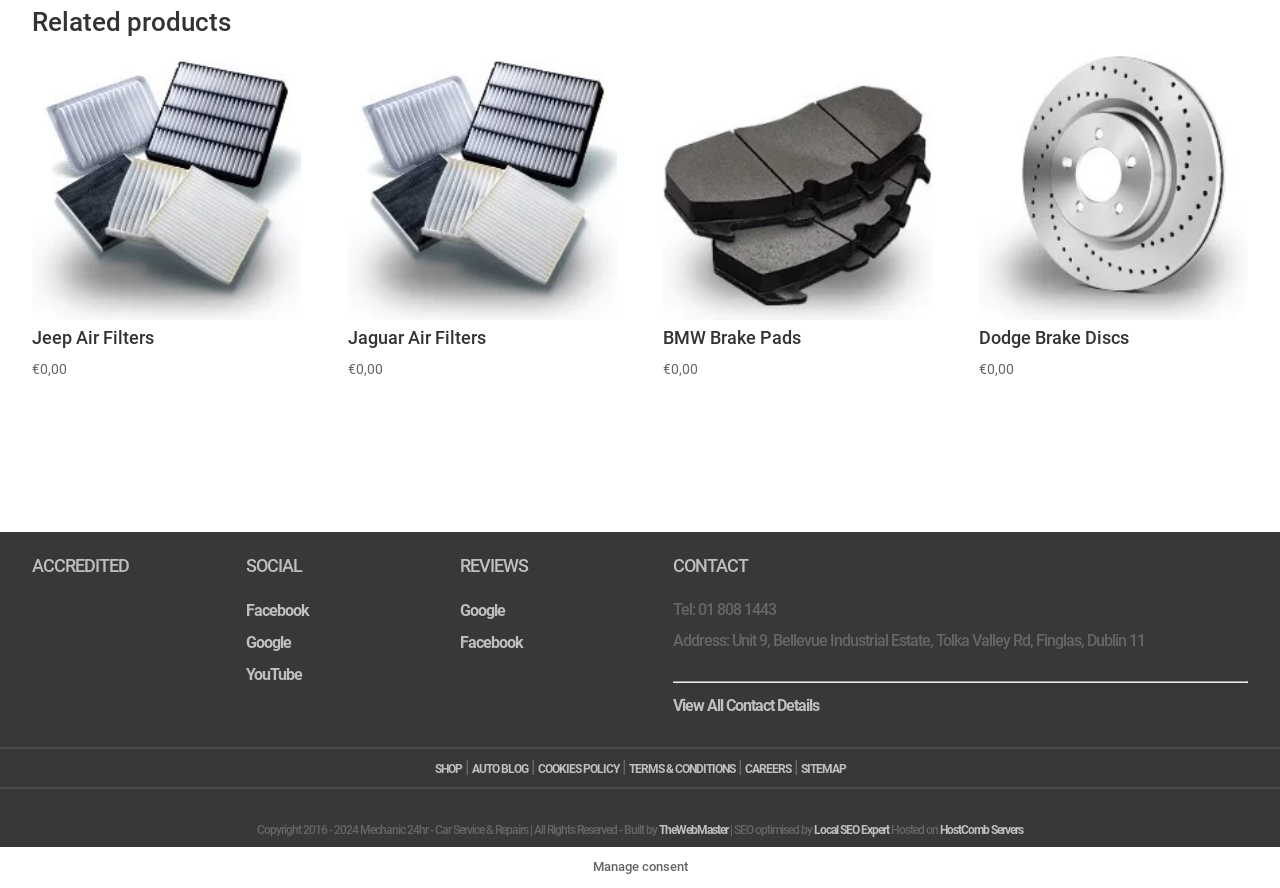Answer the question below in one word or phrase:
What is the phone number provided for contact?

01 808 1443